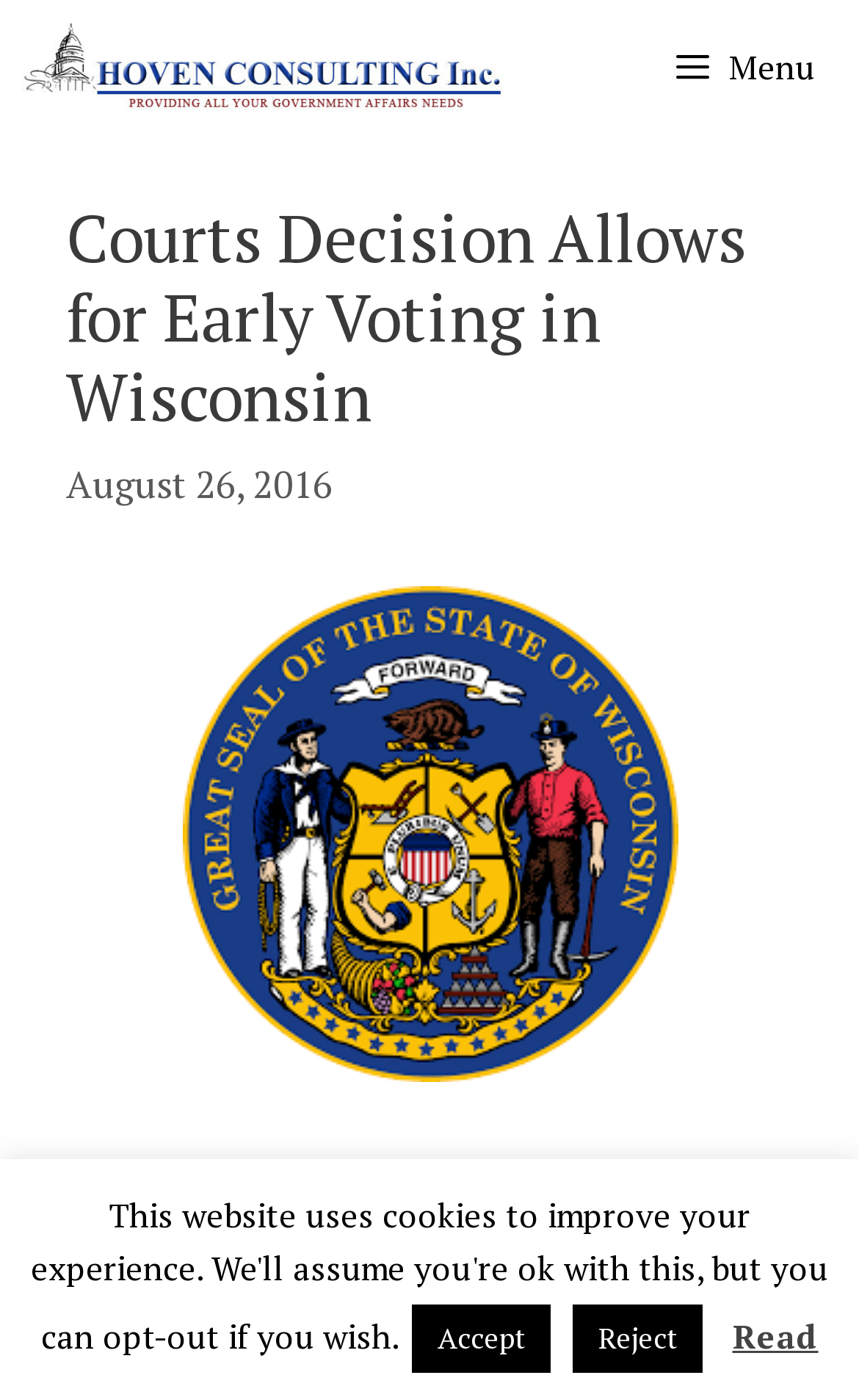Is the menu button expanded?
Answer the question based on the image using a single word or a brief phrase.

No